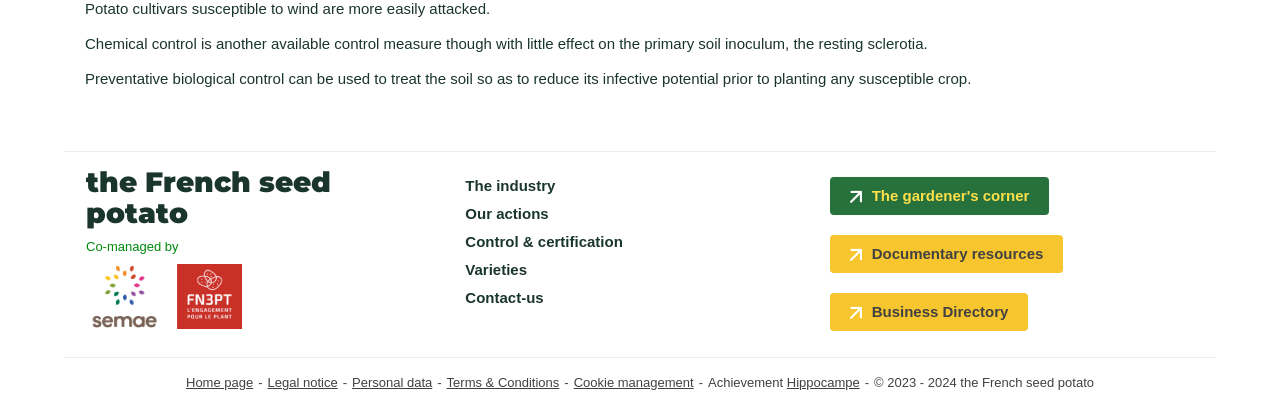Answer succinctly with a single word or phrase:
What is the name of the organization co-managing the website?

SEMAE and FN3PT